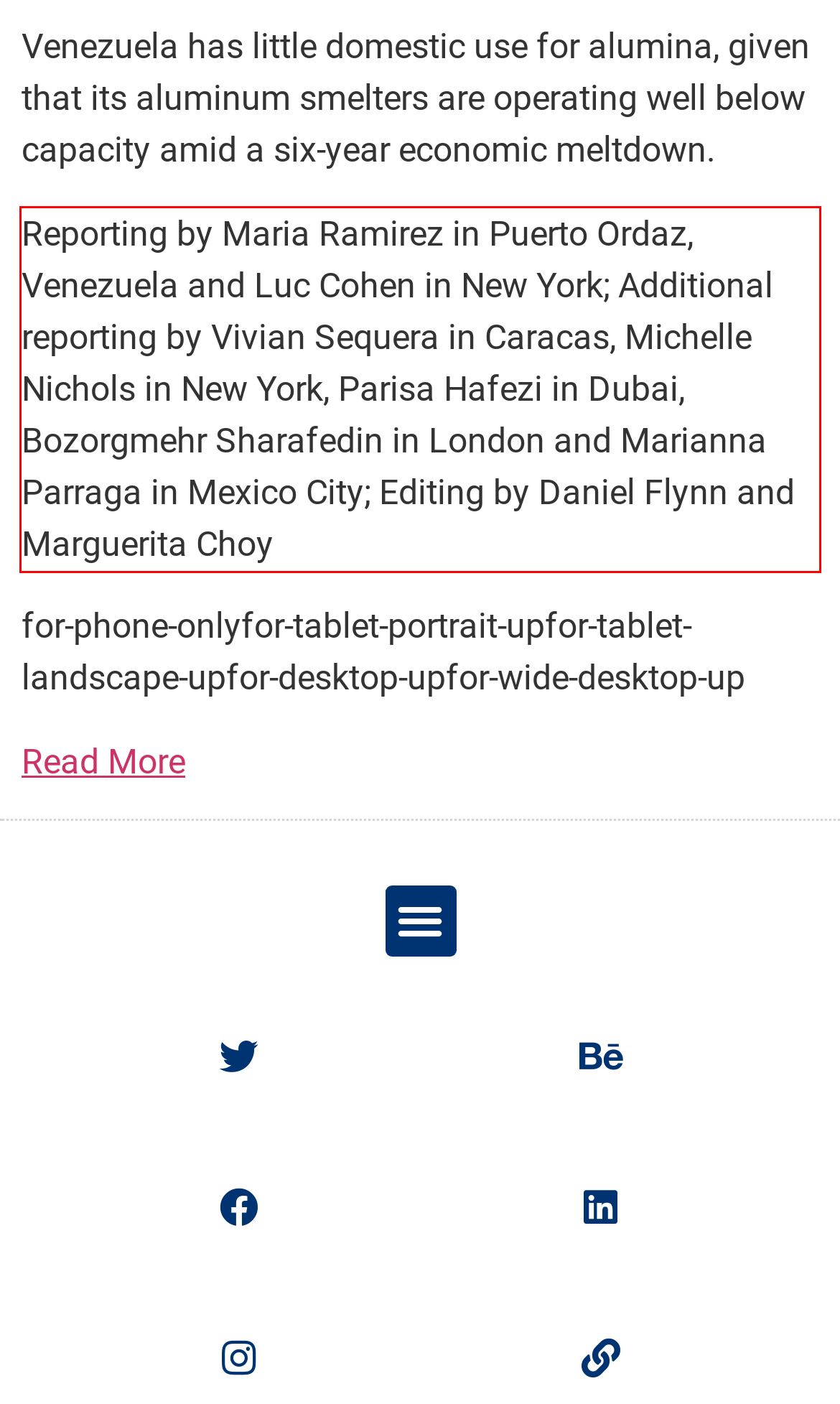Extract and provide the text found inside the red rectangle in the screenshot of the webpage.

Reporting by Maria Ramirez in Puerto Ordaz, Venezuela and Luc Cohen in New York; Additional reporting by Vivian Sequera in Caracas, Michelle Nichols in New York, Parisa Hafezi in Dubai, Bozorgmehr Sharafedin in London and Marianna Parraga in Mexico City; Editing by Daniel Flynn and Marguerita Choy